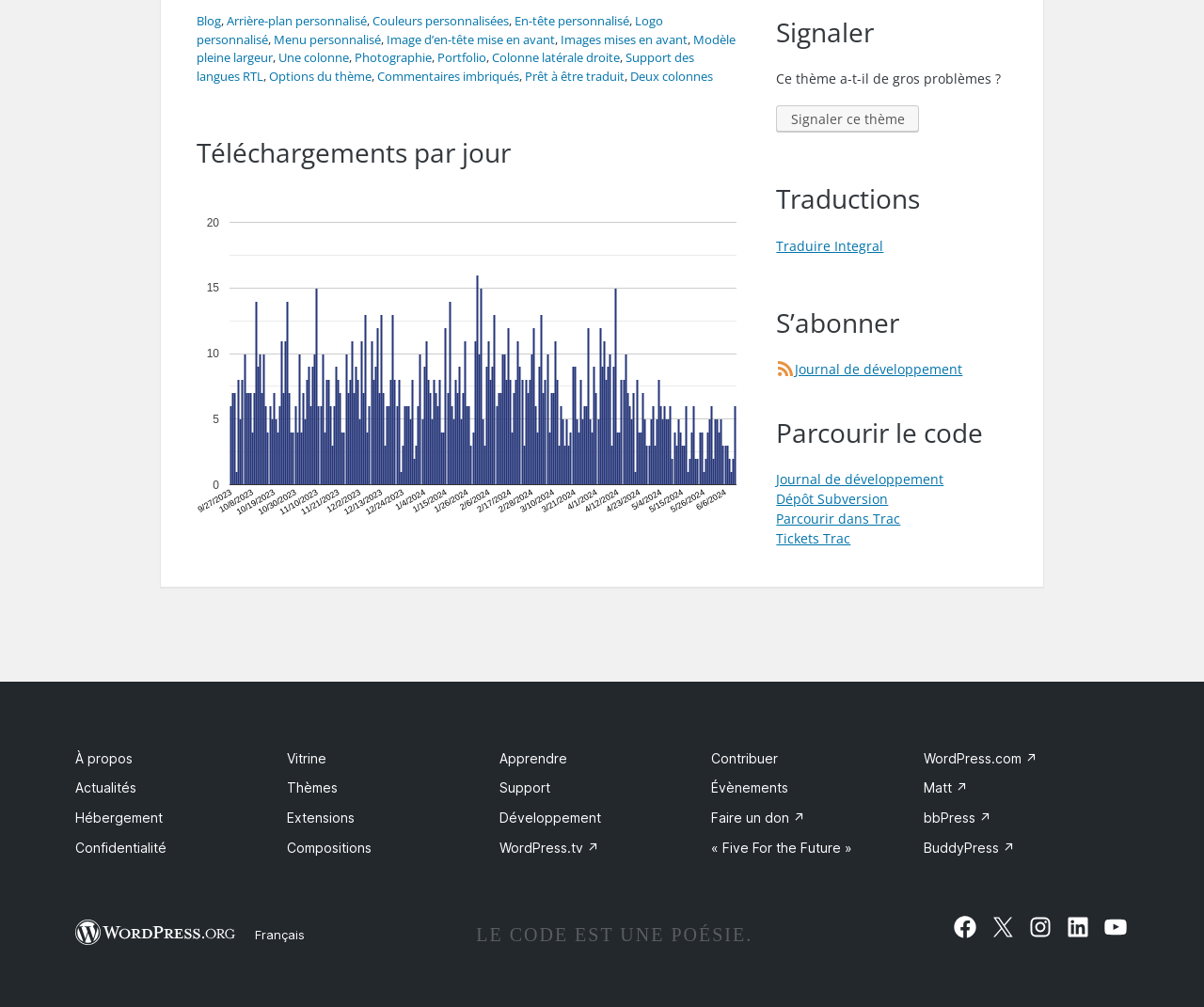Please provide a brief answer to the question using only one word or phrase: 
What type of chart is displayed on the webpage?

Line chart